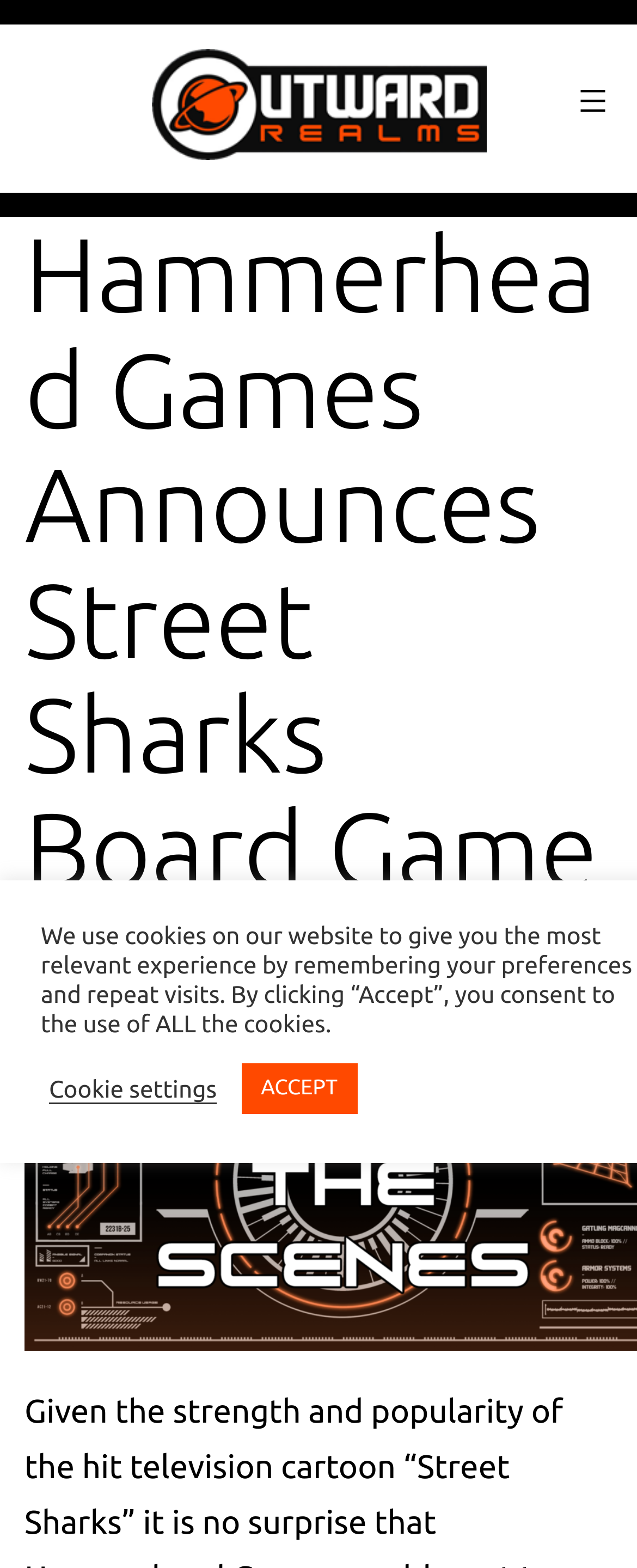Find the bounding box coordinates corresponding to the UI element with the description: "Cookie settings". The coordinates should be formatted as [left, top, right, bottom], with values as floats between 0 and 1.

[0.077, 0.685, 0.34, 0.704]